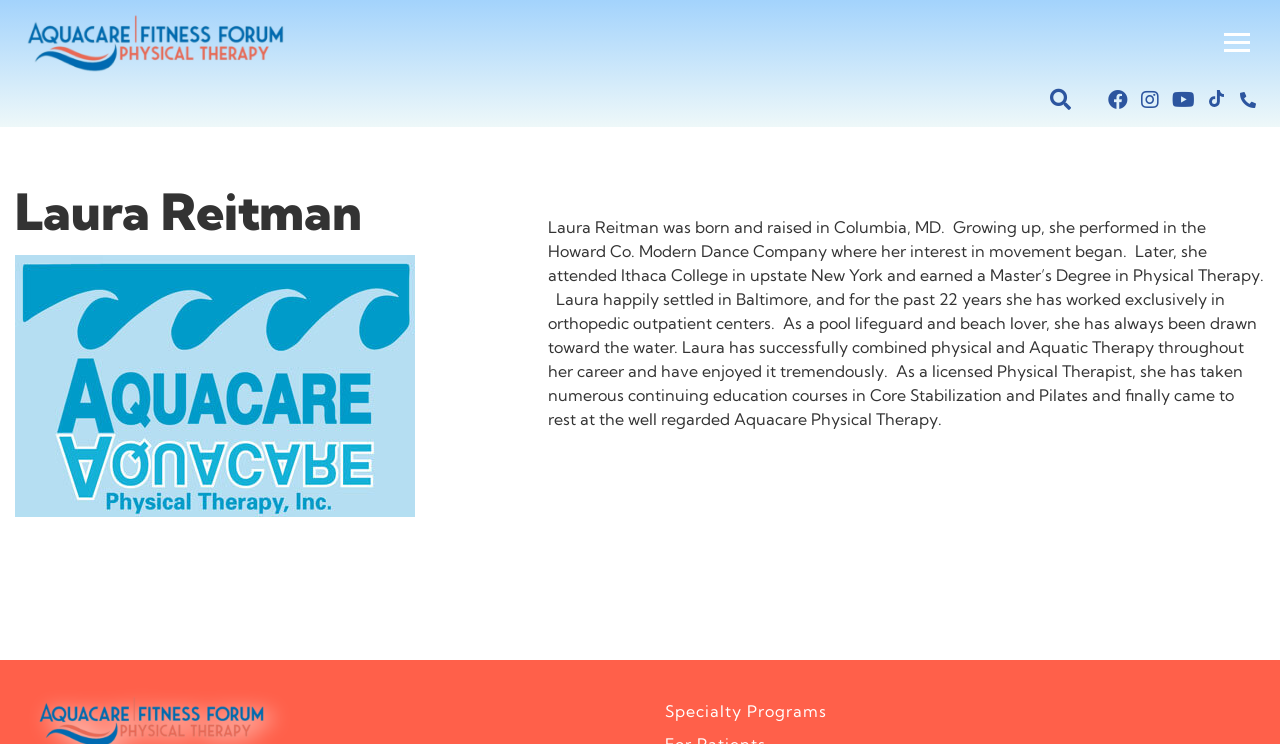Locate the coordinates of the bounding box for the clickable region that fulfills this instruction: "Click the Specialty Programs link".

[0.512, 0.934, 0.654, 0.978]